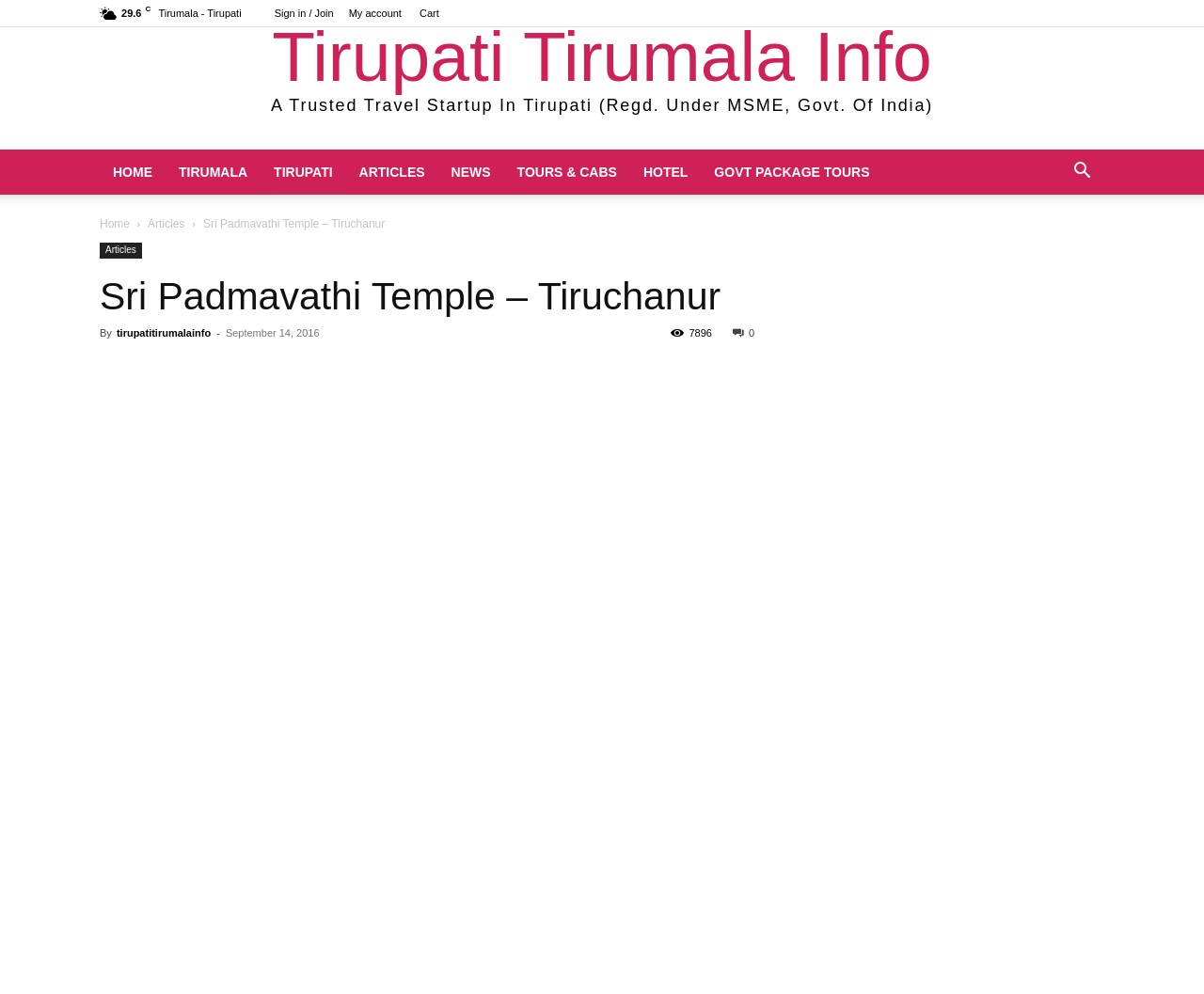How many views does the article have?
Refer to the screenshot and deliver a thorough answer to the question presented.

The number of views of the article is mentioned below the article title, which is 7896.